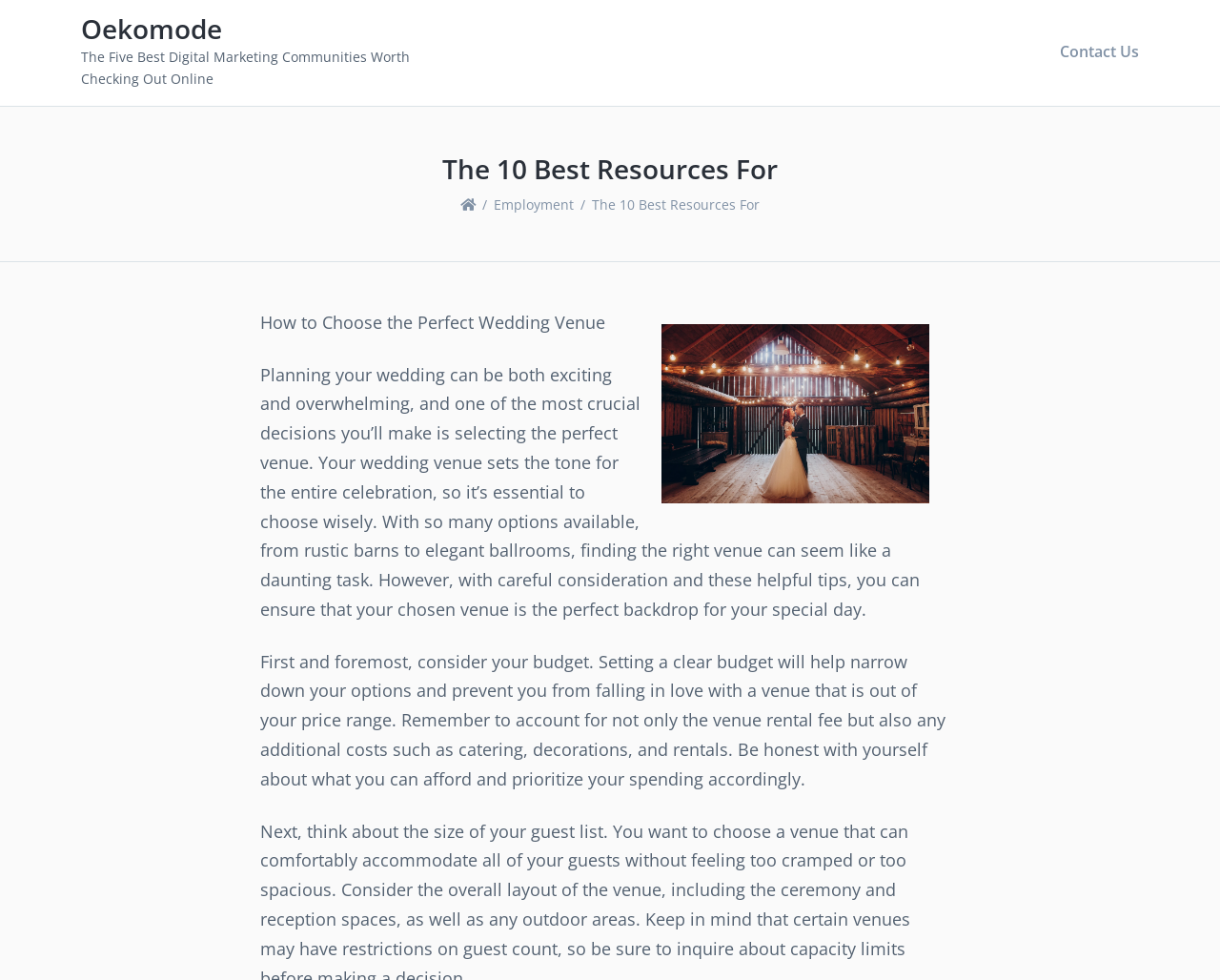For the given element description FAQs, determine the bounding box coordinates of the UI element. The coordinates should follow the format (top-left x, top-left y, bottom-right x, bottom-right y) and be within the range of 0 to 1.

None